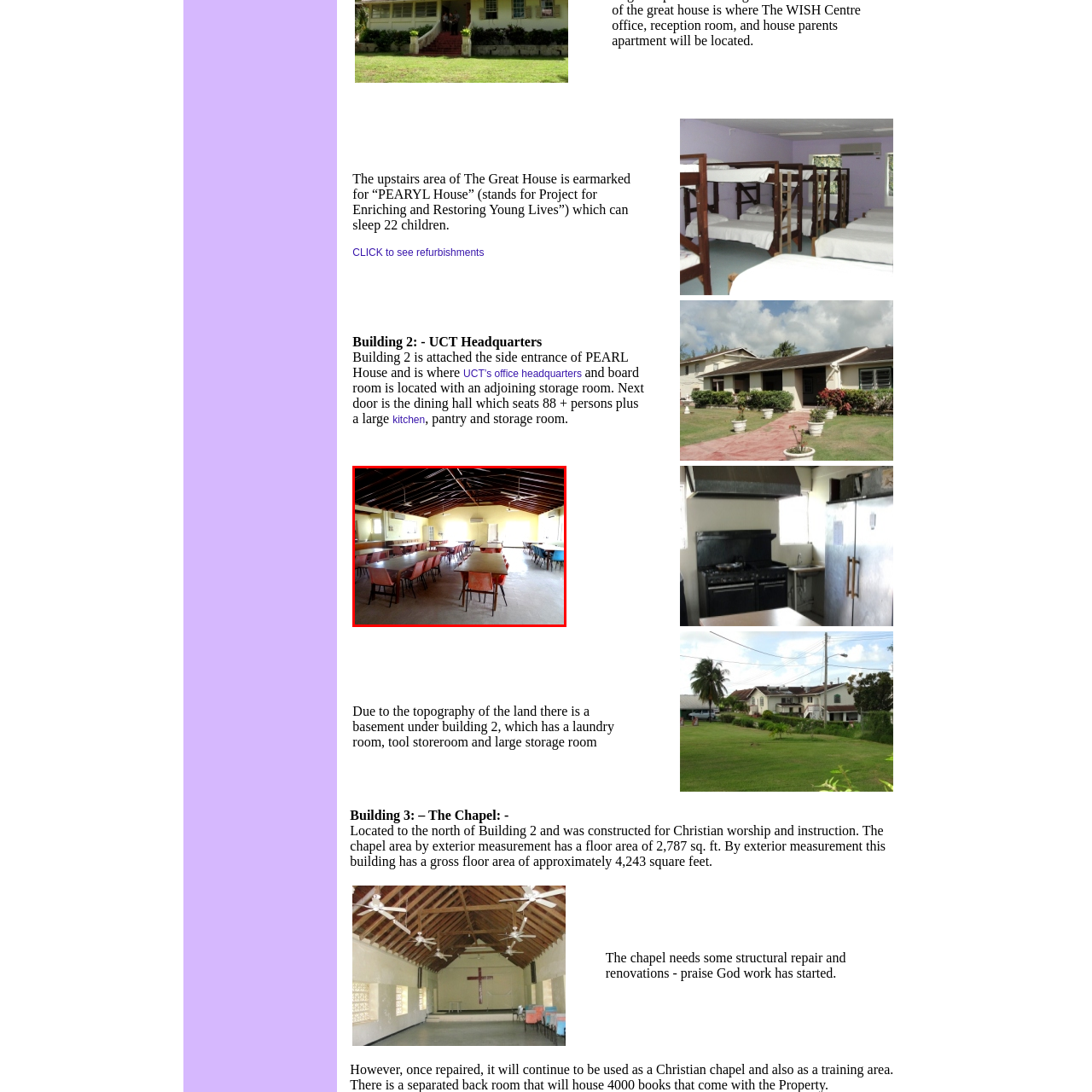How many children can the PEARYL House accommodate?
Observe the image highlighted by the red bounding box and answer the question comprehensively.

The caption explicitly states that the PEARYL House is capable of sleeping 22 children, which indicates its capacity to accommodate a specific number of young residents.